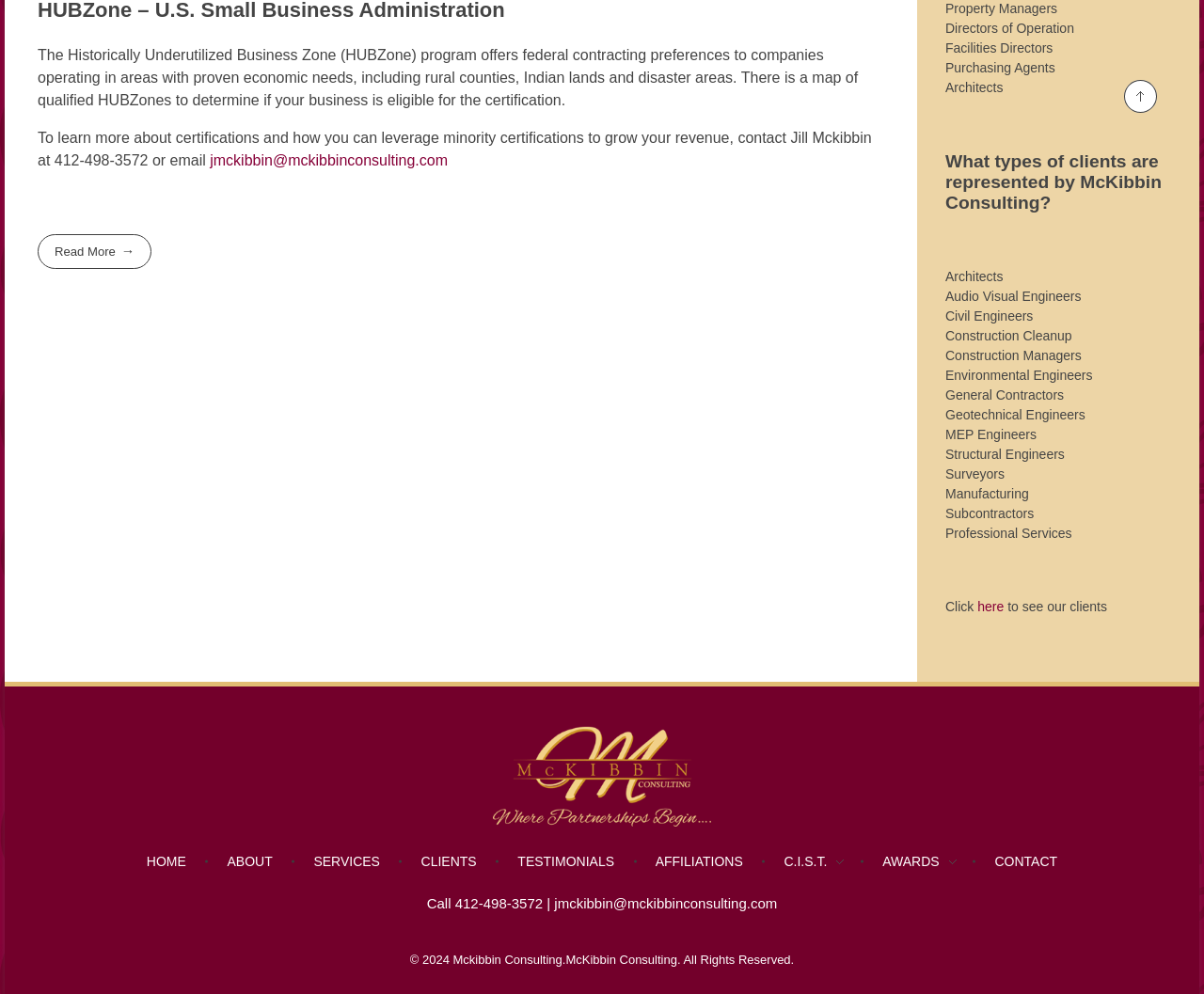Please identify the bounding box coordinates of the element I should click to complete this instruction: 'Contact Jill Mckibbin via email'. The coordinates should be given as four float numbers between 0 and 1, like this: [left, top, right, bottom].

[0.171, 0.153, 0.372, 0.169]